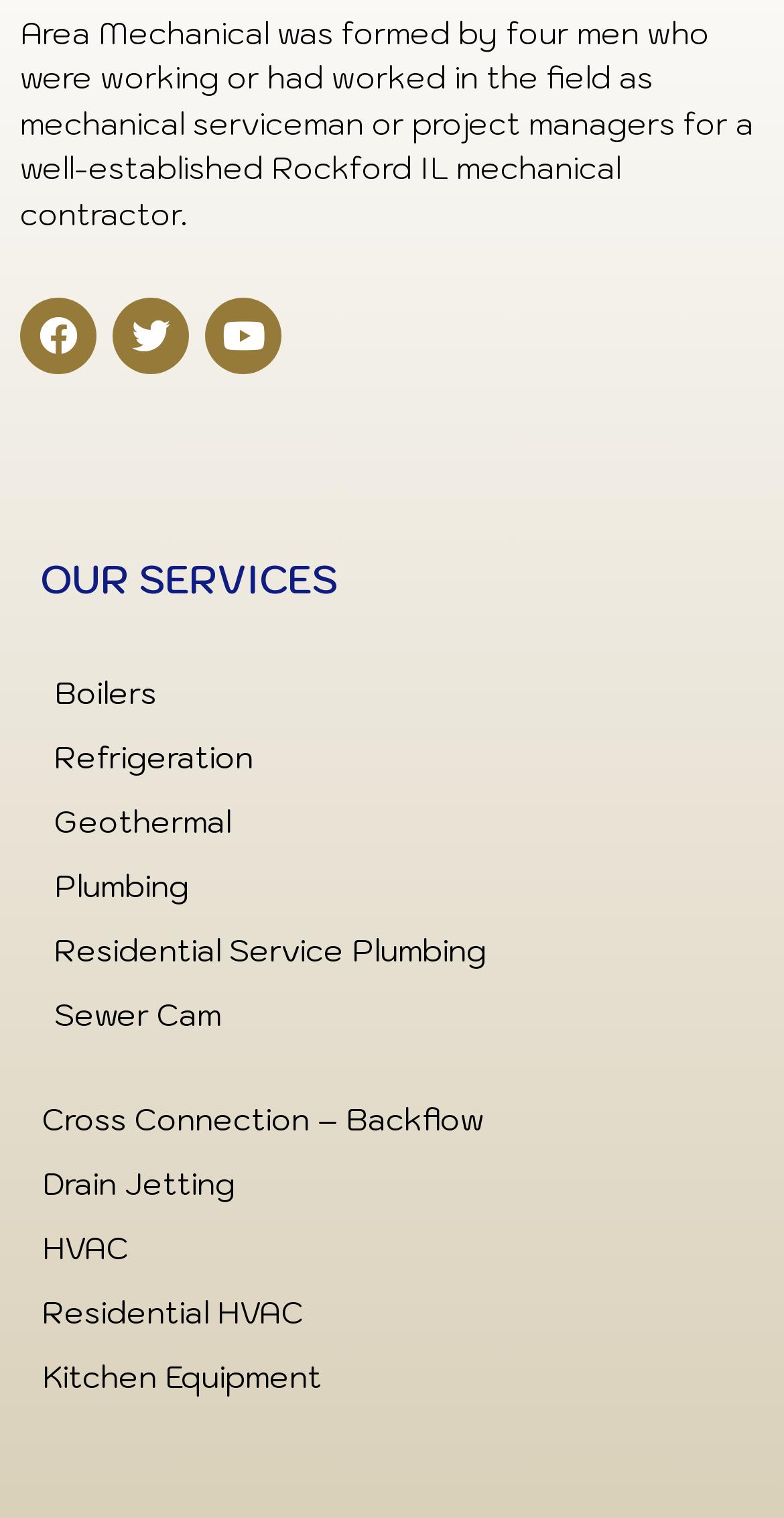Specify the bounding box coordinates of the area that needs to be clicked to achieve the following instruction: "Visit Facebook page".

[0.026, 0.195, 0.123, 0.246]